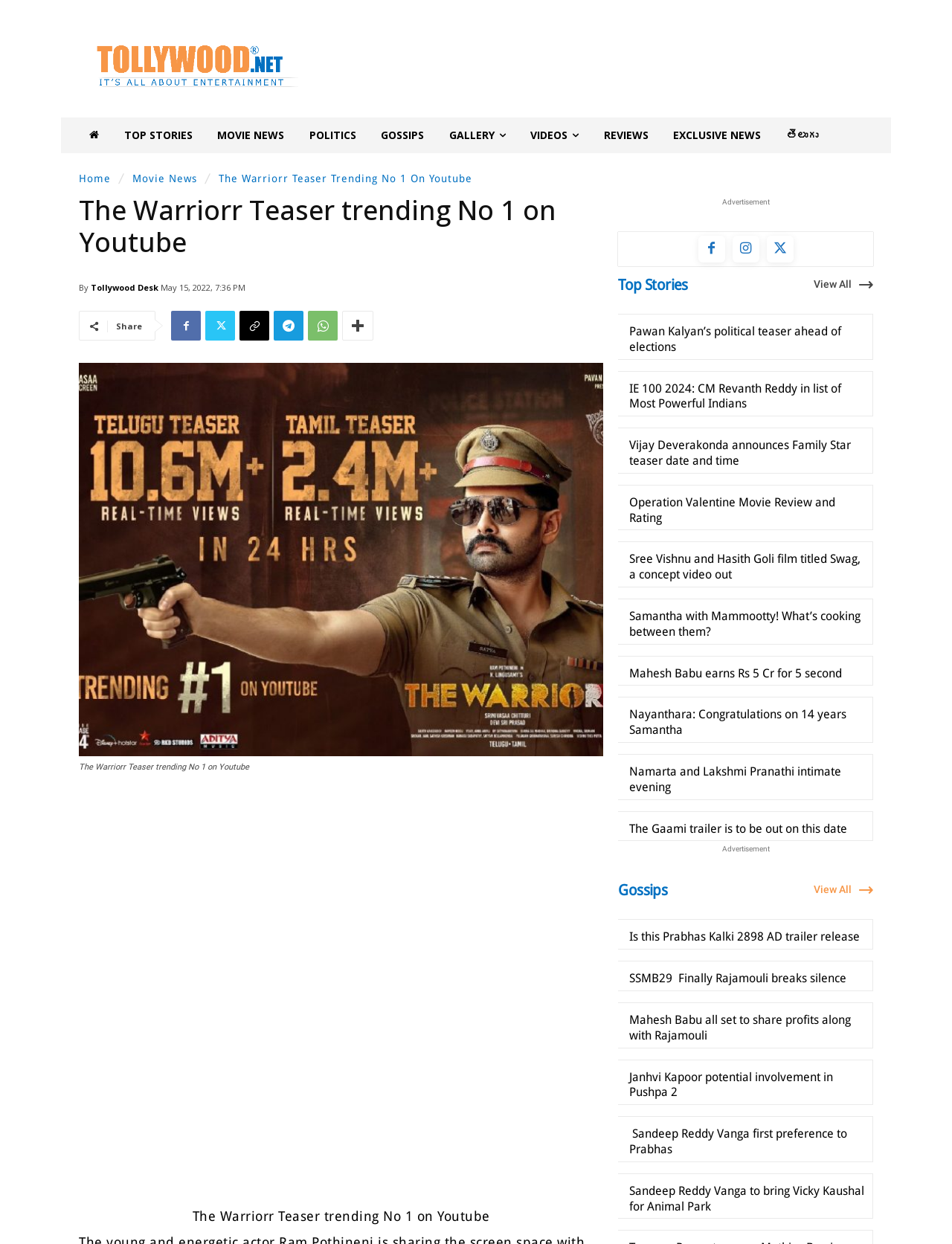Please locate the bounding box coordinates of the element that should be clicked to complete the given instruction: "Load more articles".

None